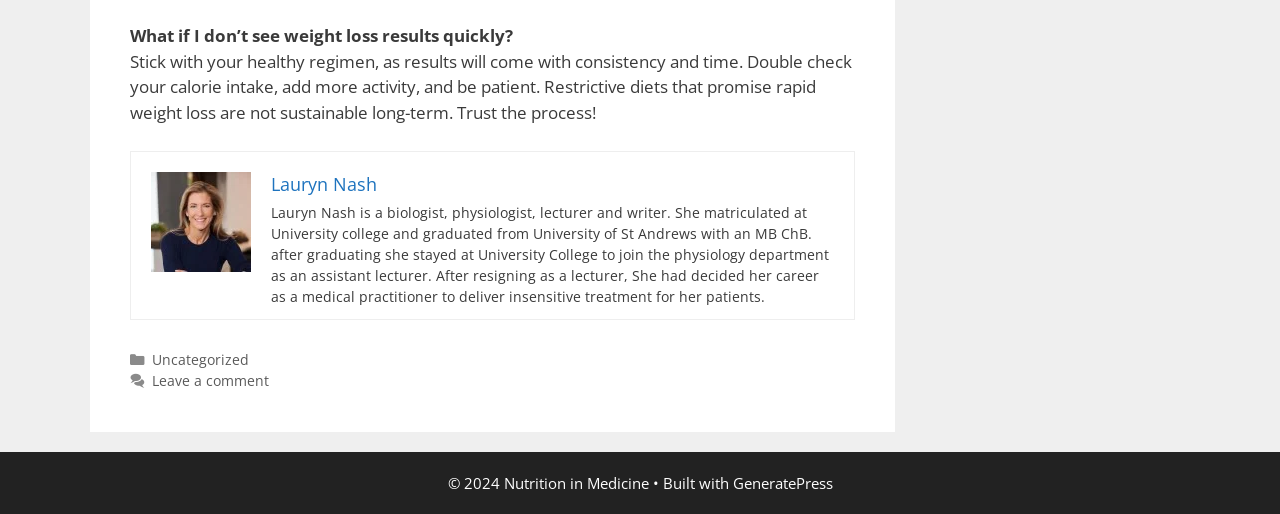What is the theme or framework used to build this website?
Please answer using one word or phrase, based on the screenshot.

GeneratePress